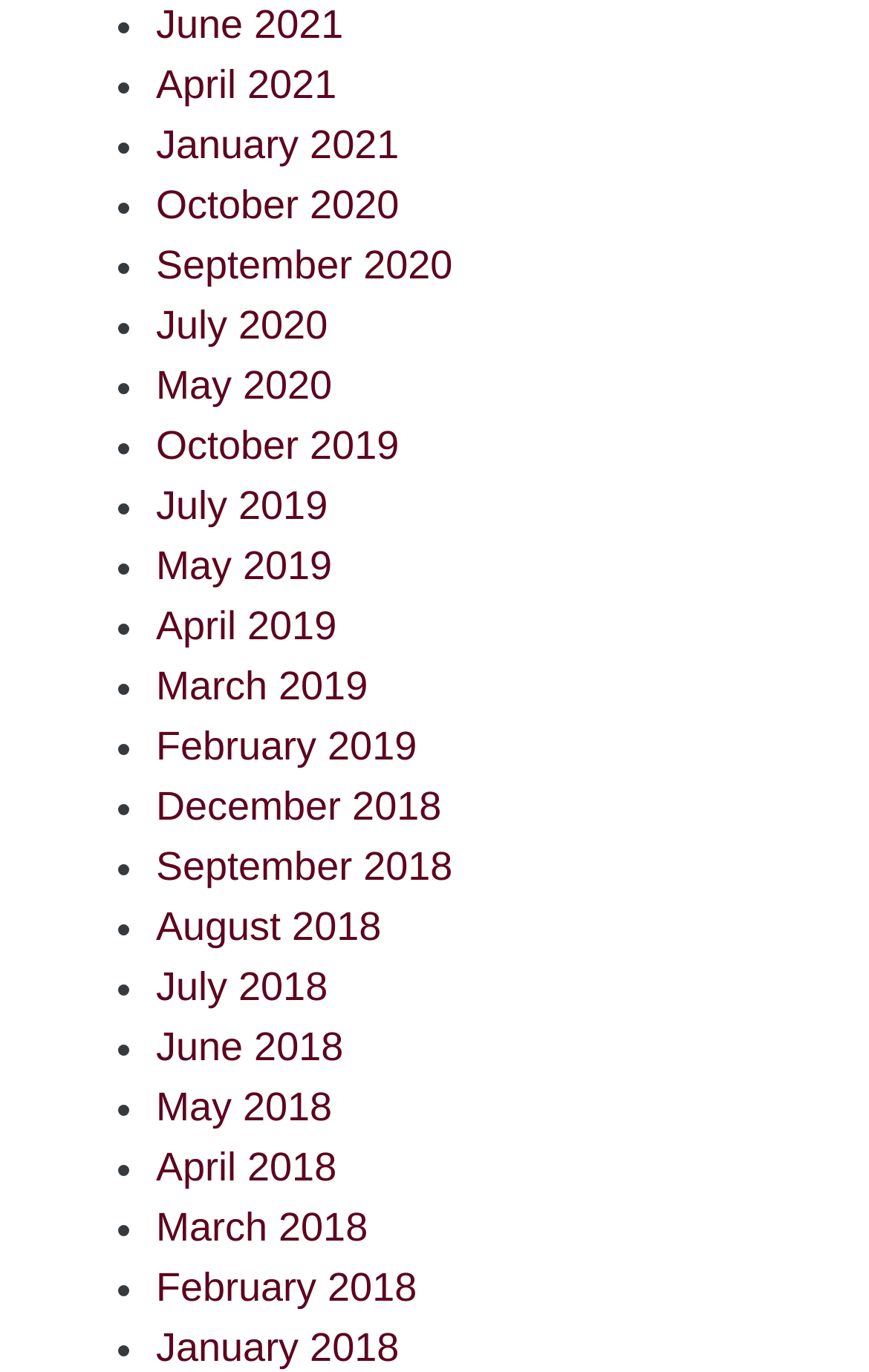Find and indicate the bounding box coordinates of the region you should select to follow the given instruction: "View April 2021".

[0.179, 0.045, 0.387, 0.078]